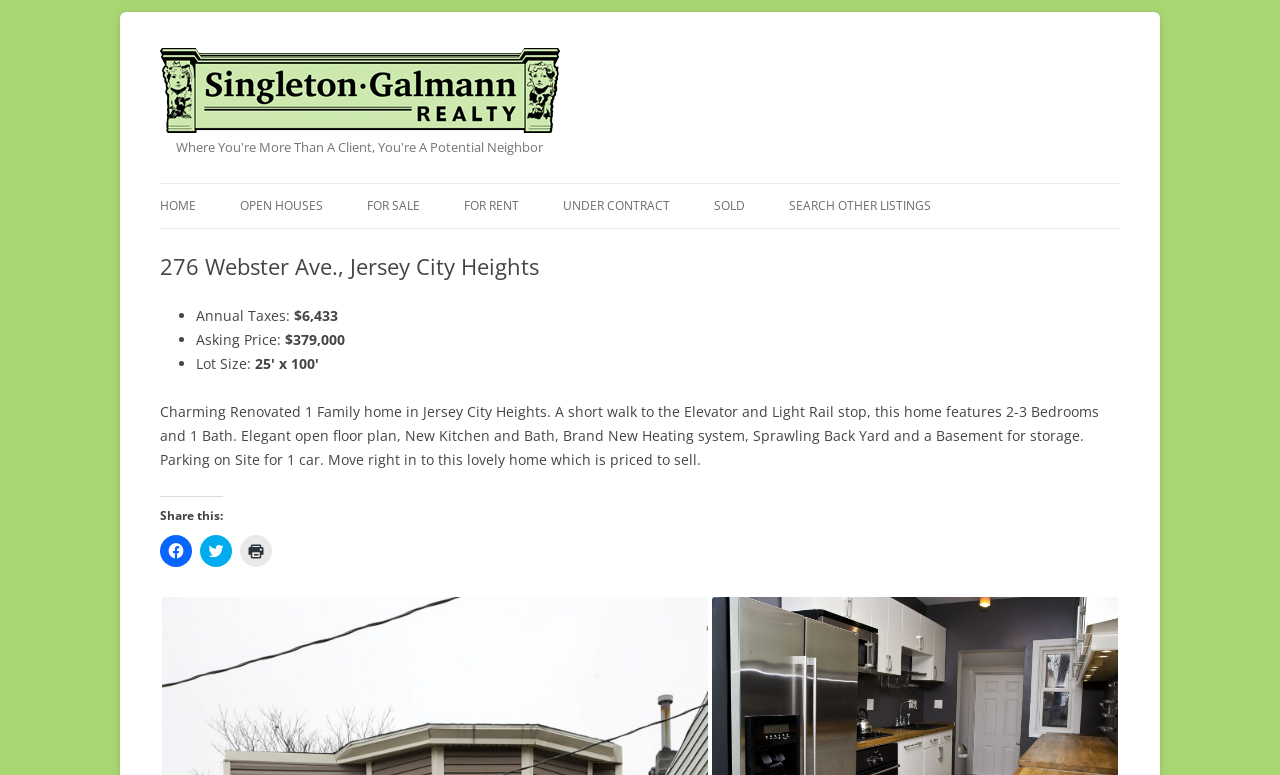Please find the bounding box coordinates of the element that needs to be clicked to perform the following instruction: "Share this on Facebook". The bounding box coordinates should be four float numbers between 0 and 1, represented as [left, top, right, bottom].

[0.125, 0.69, 0.15, 0.732]